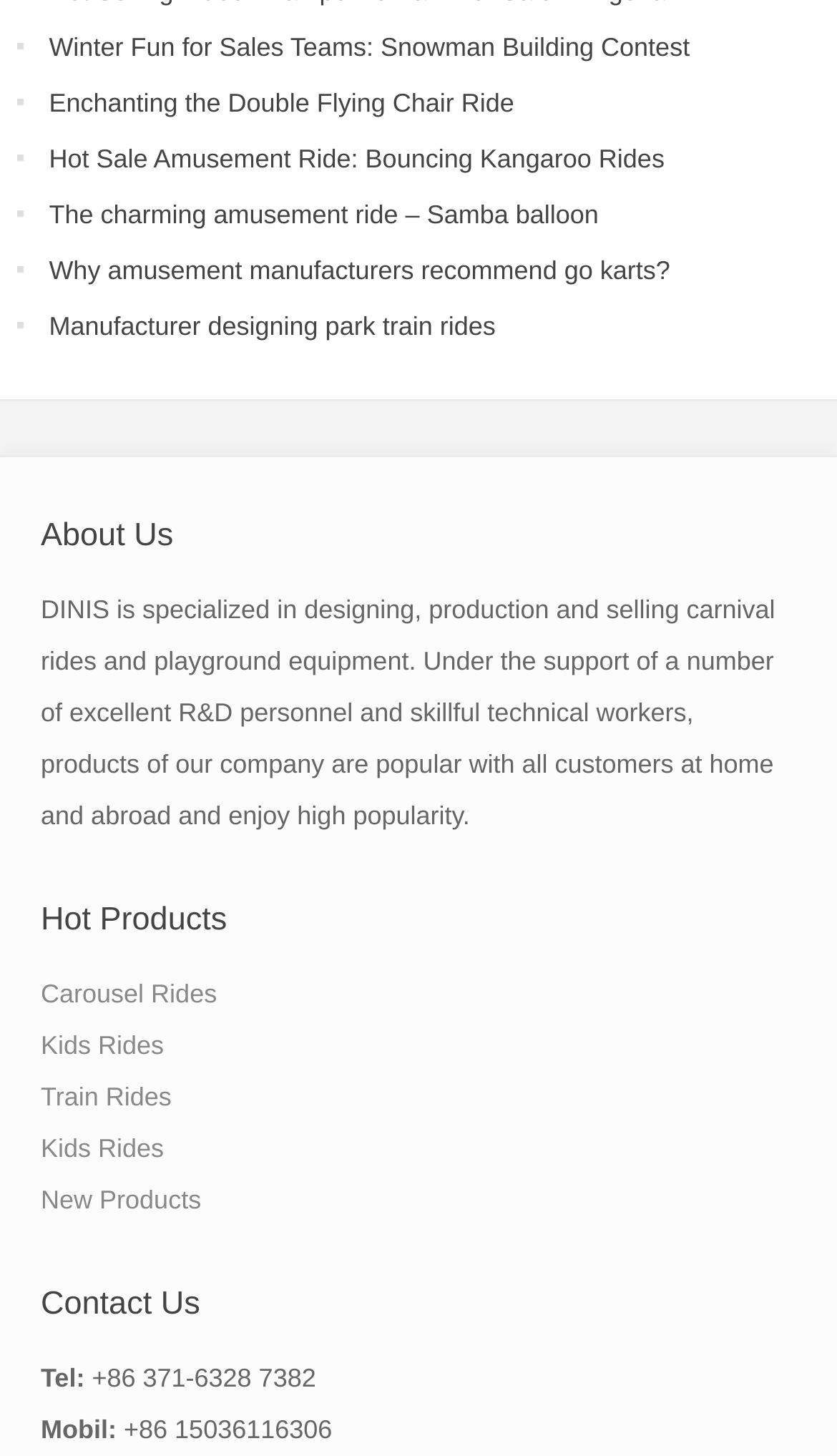Please find the bounding box coordinates of the element that must be clicked to perform the given instruction: "Explore Carousel Rides". The coordinates should be four float numbers from 0 to 1, i.e., [left, top, right, bottom].

[0.049, 0.672, 0.259, 0.693]